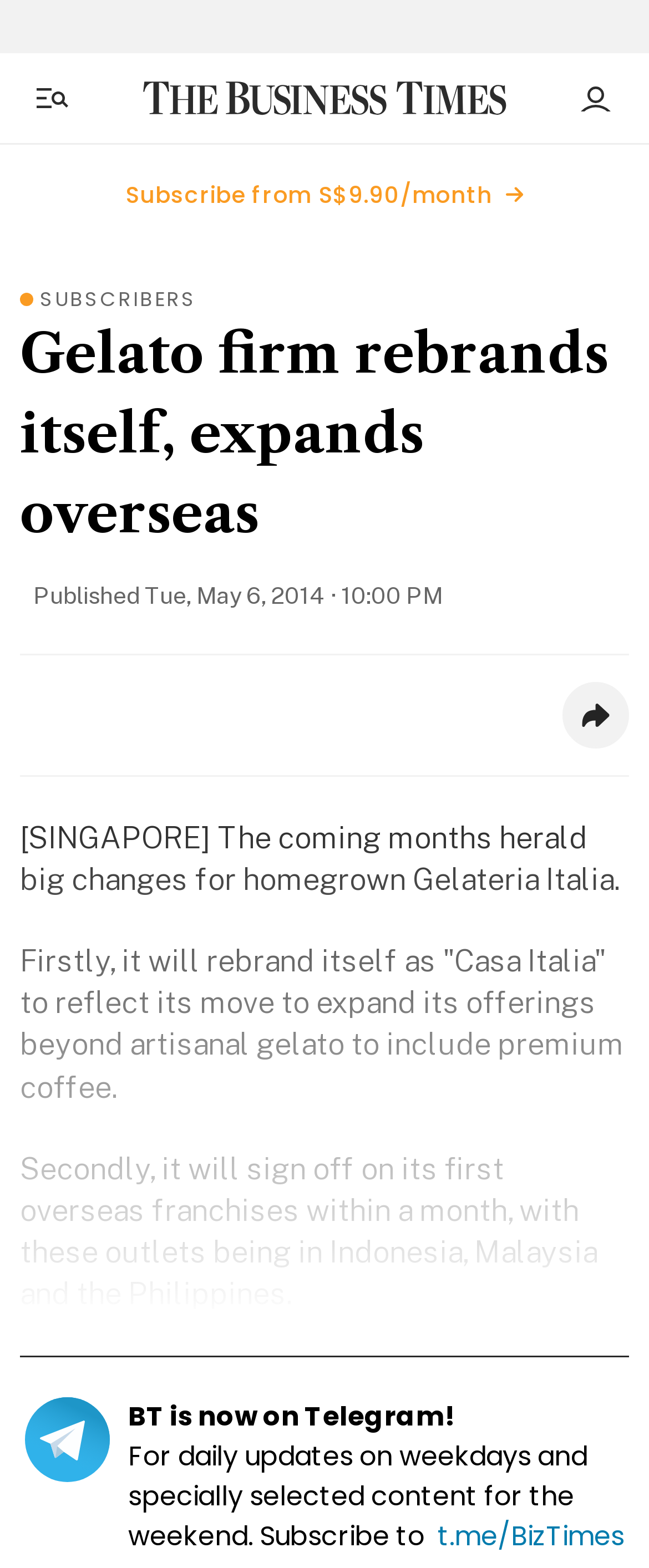Based on the element description aria-label="Toggle side menu", identify the bounding box coordinates for the UI element. The coordinates should be in the format (top-left x, top-left y, bottom-right x, bottom-right y) and within the 0 to 1 range.

[0.021, 0.037, 0.144, 0.088]